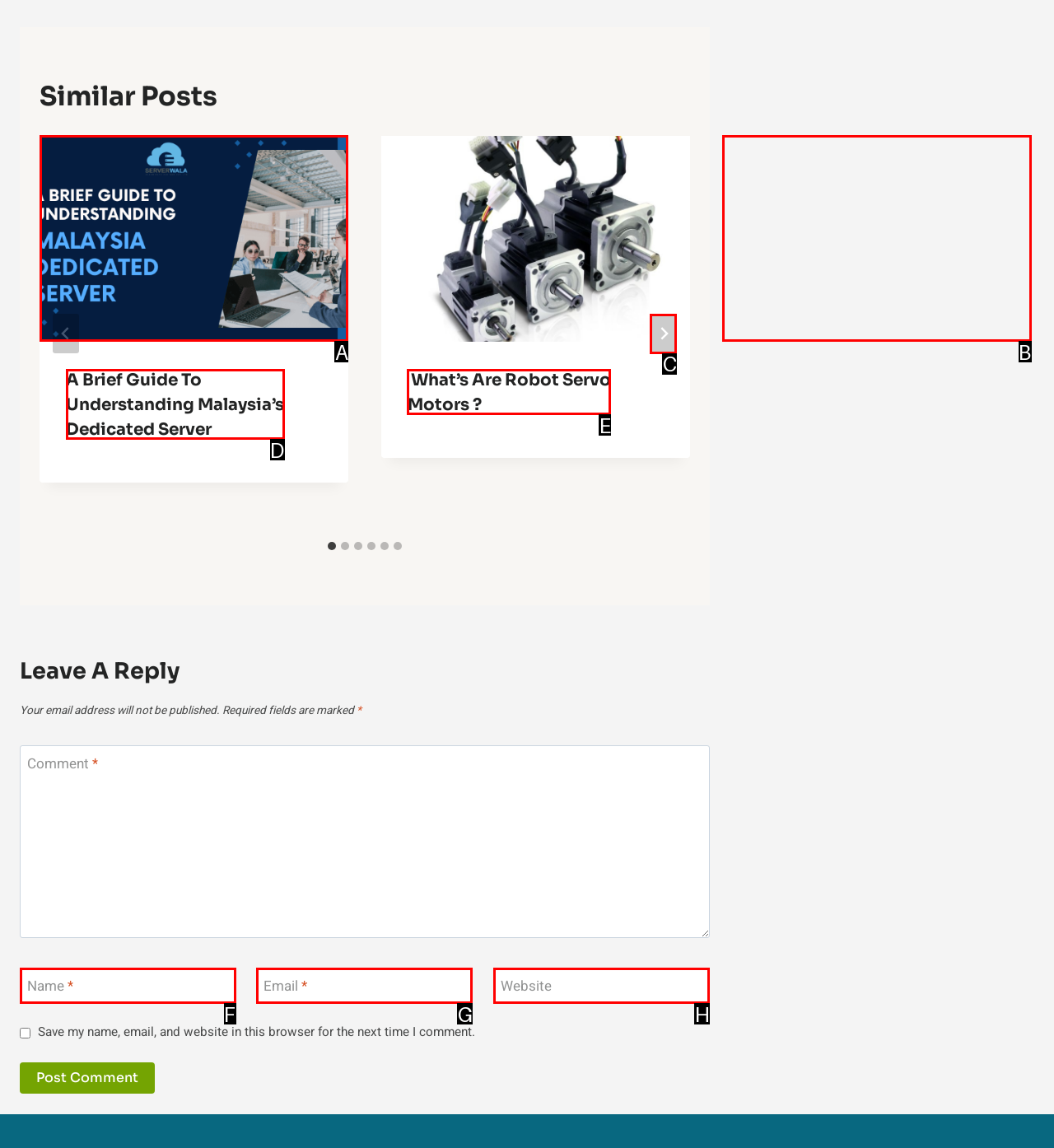With the description: aria-label="Next", find the option that corresponds most closely and answer with its letter directly.

C